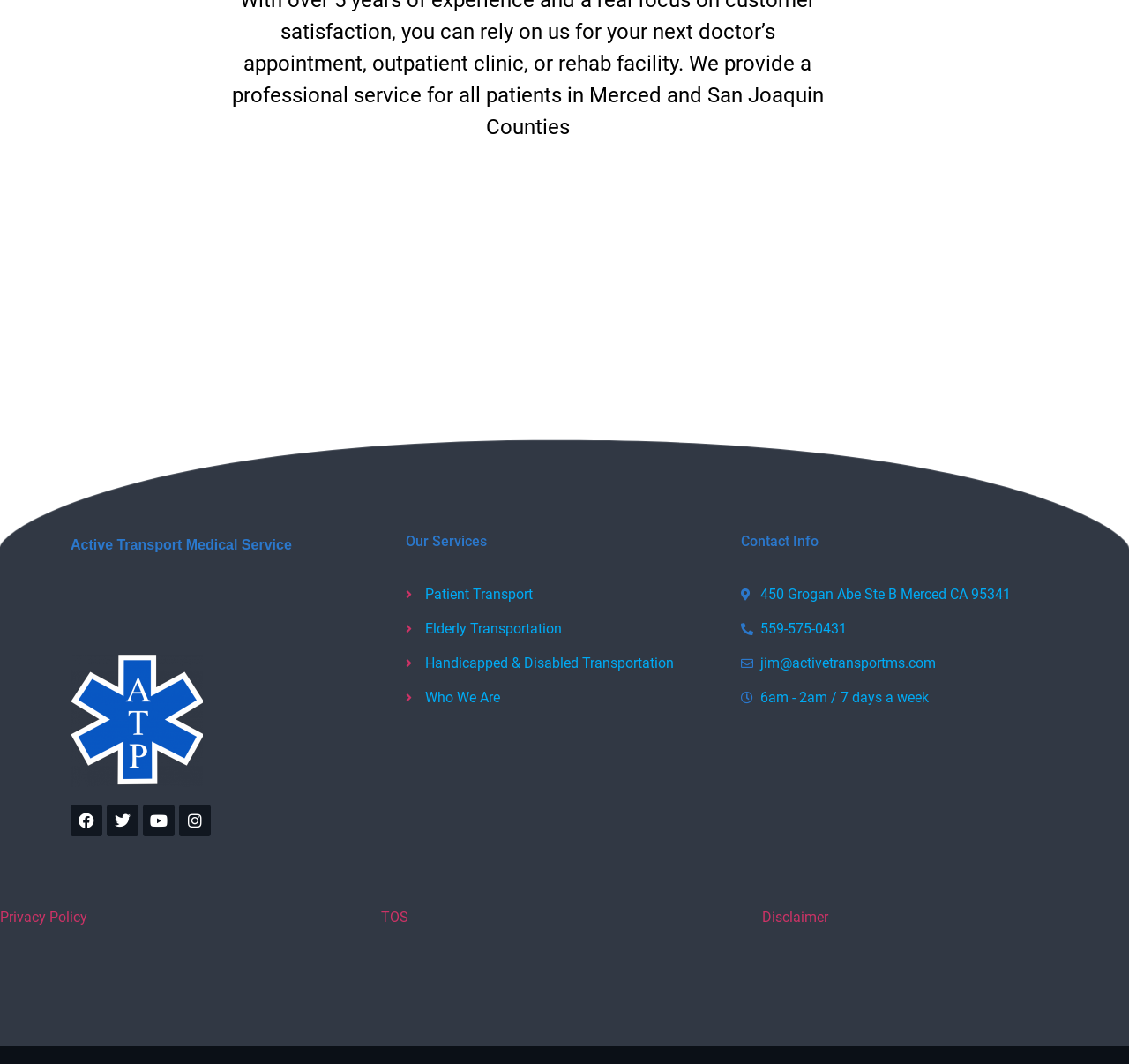Please find the bounding box coordinates of the clickable region needed to complete the following instruction: "Click on Patient Transport". The bounding box coordinates must consist of four float numbers between 0 and 1, i.e., [left, top, right, bottom].

[0.359, 0.549, 0.641, 0.569]